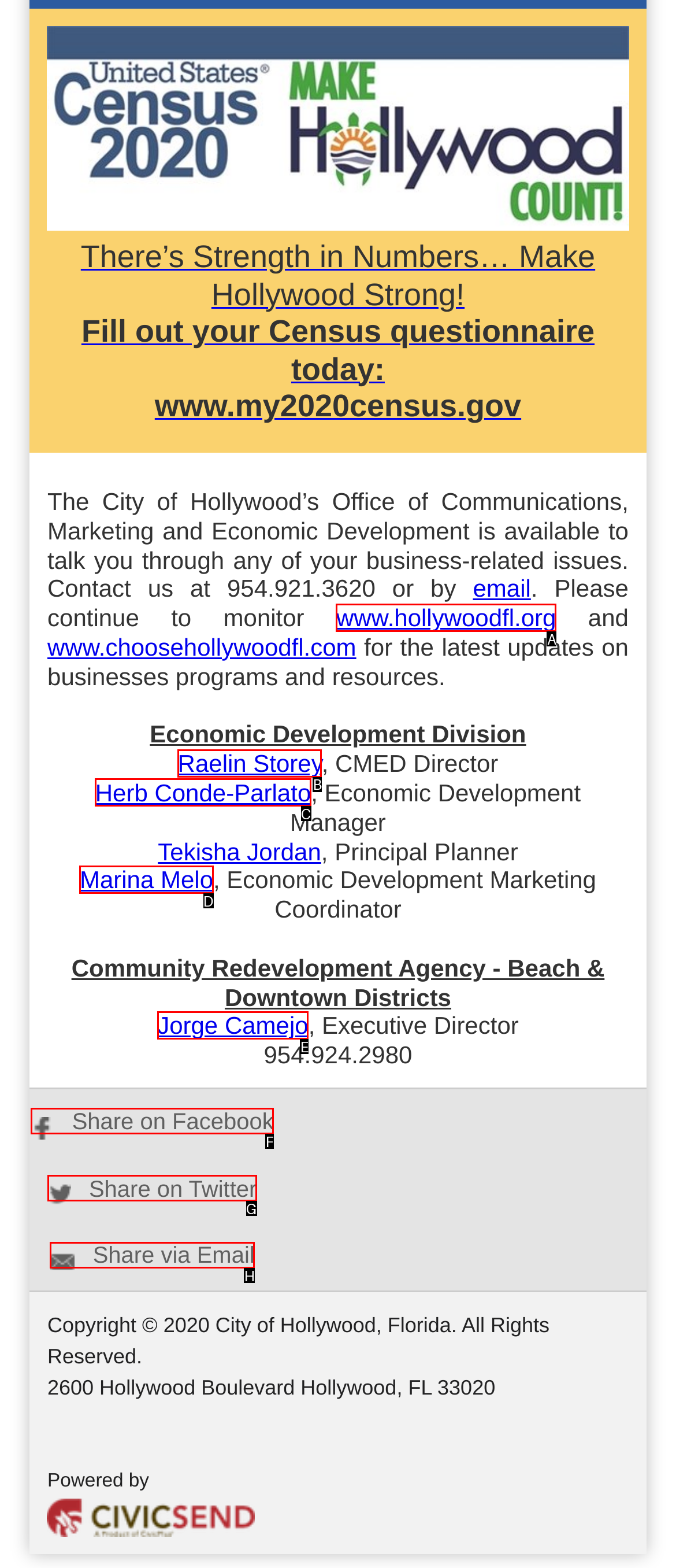Tell me which one HTML element I should click to complete the following instruction: Visit the City of Hollywood's website
Answer with the option's letter from the given choices directly.

A